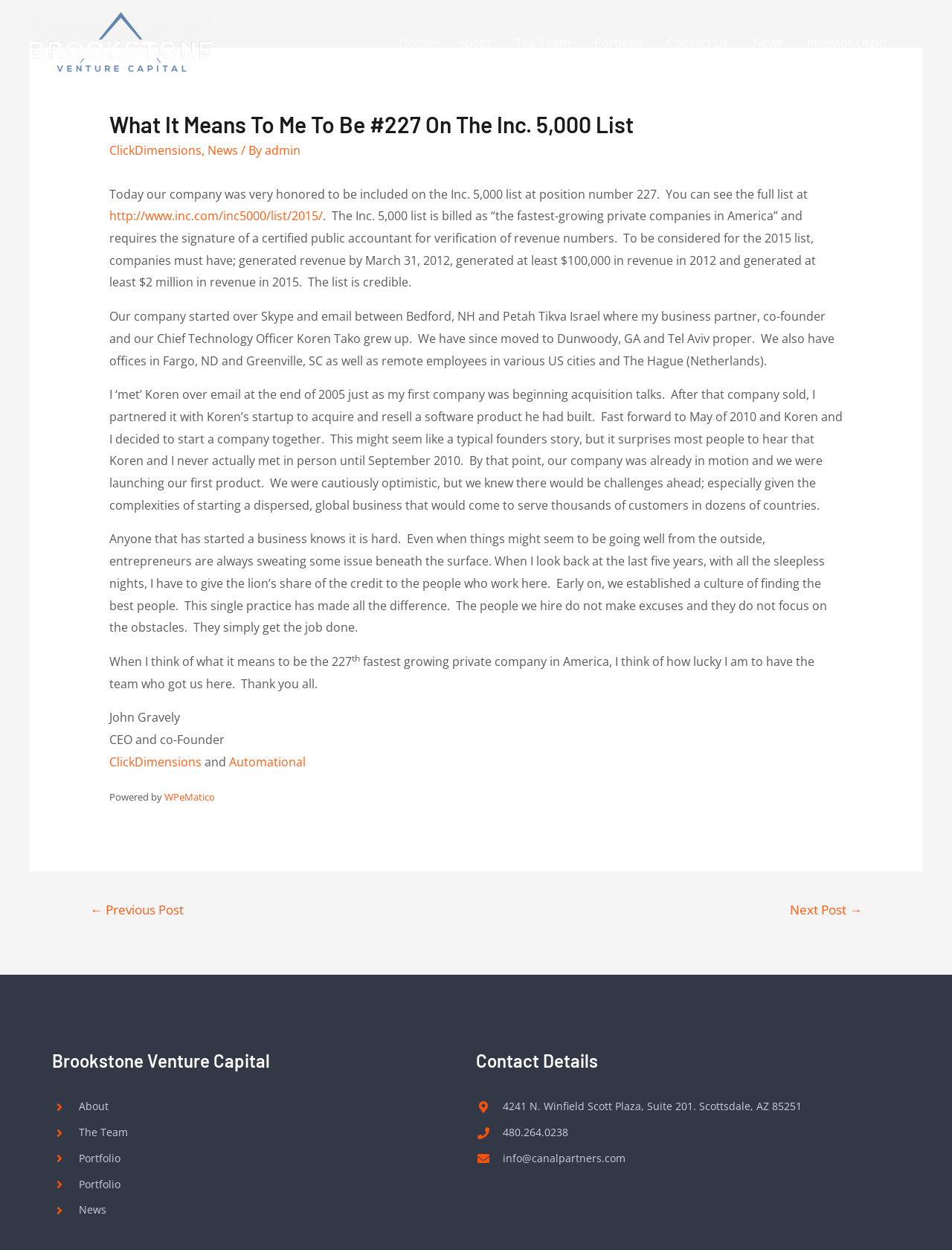Determine the bounding box coordinates of the area to click in order to meet this instruction: "Visit the full Inc. 5,000 list".

[0.115, 0.166, 0.339, 0.179]